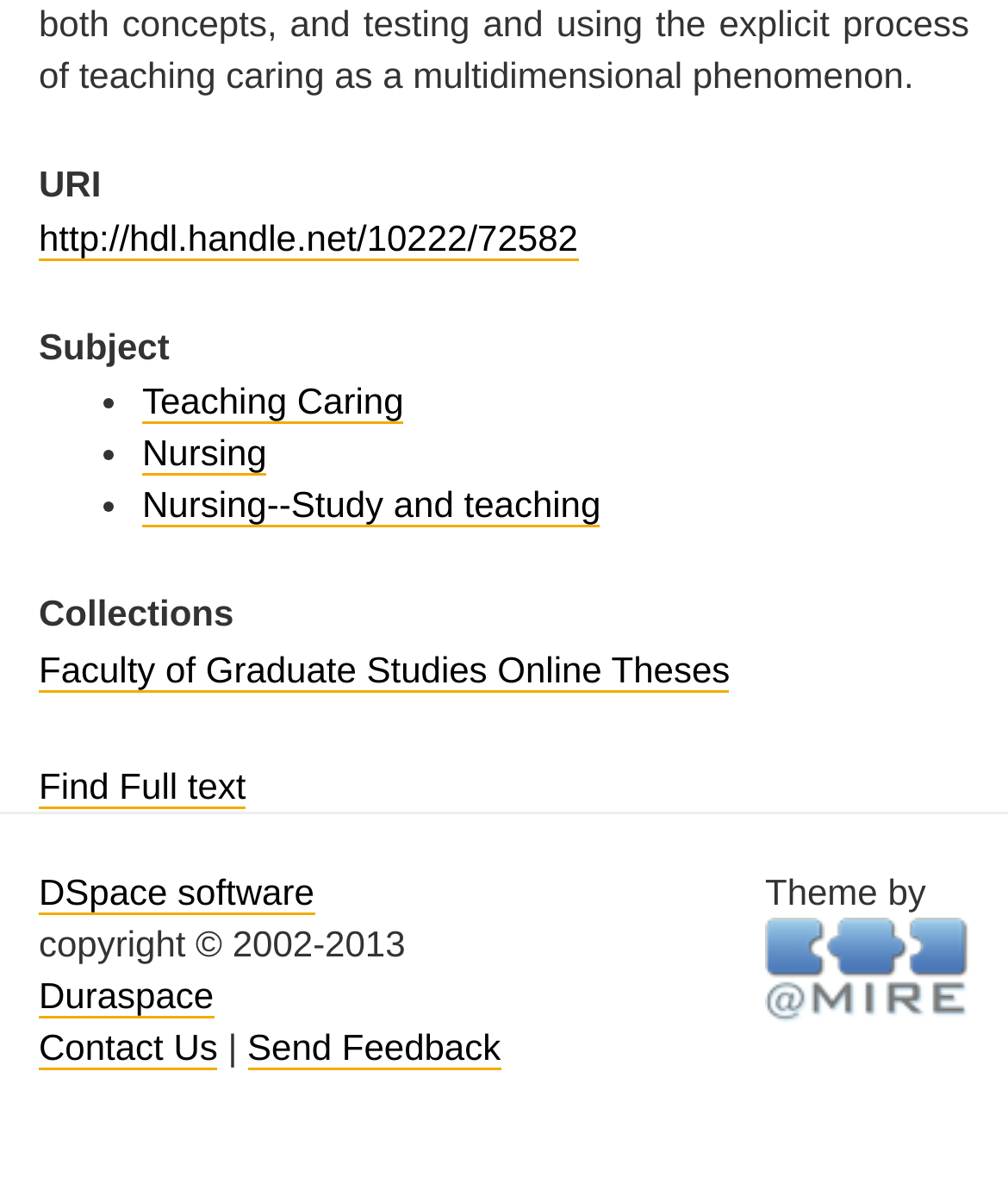Specify the bounding box coordinates of the element's region that should be clicked to achieve the following instruction: "Send feedback about the website". The bounding box coordinates consist of four float numbers between 0 and 1, in the format [left, top, right, bottom].

[0.245, 0.853, 0.497, 0.89]